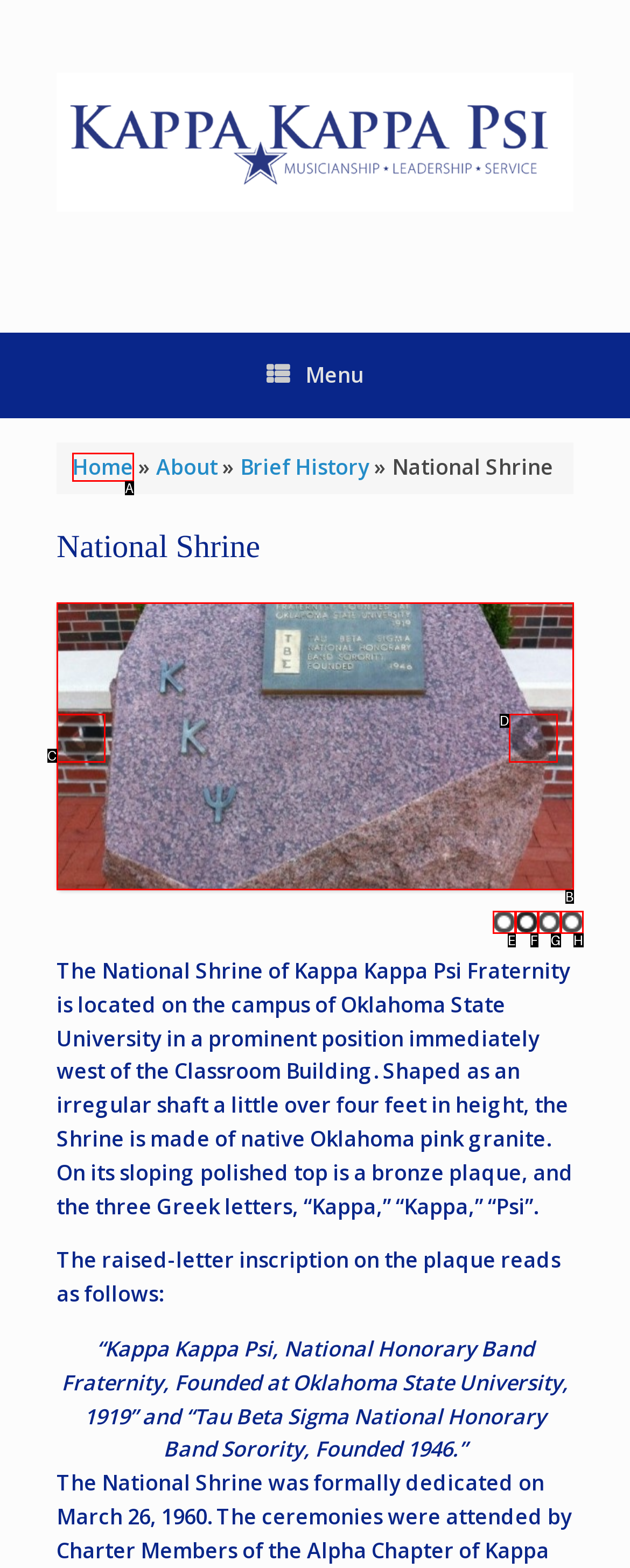Identify the correct UI element to click to follow this instruction: Go to the home page
Respond with the letter of the appropriate choice from the displayed options.

A